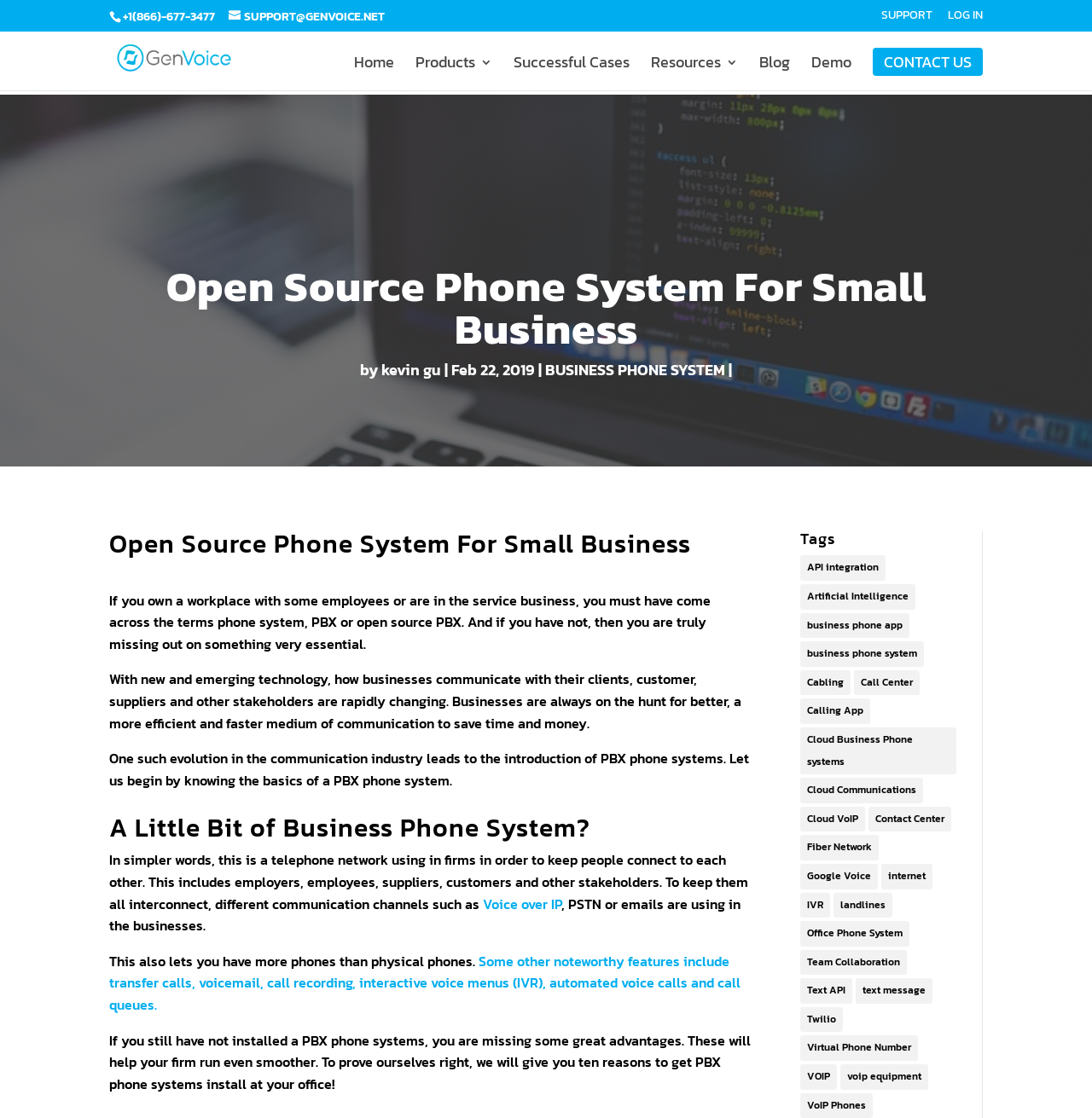What is the purpose of a PBX phone system?
Examine the webpage screenshot and provide an in-depth answer to the question.

I found the purpose of a PBX phone system by reading the static text element with the bounding box coordinates [0.1, 0.76, 0.685, 0.817]. The text content of this element explains that a PBX phone system is used to keep people connected, including employers, employees, suppliers, customers, and other stakeholders.